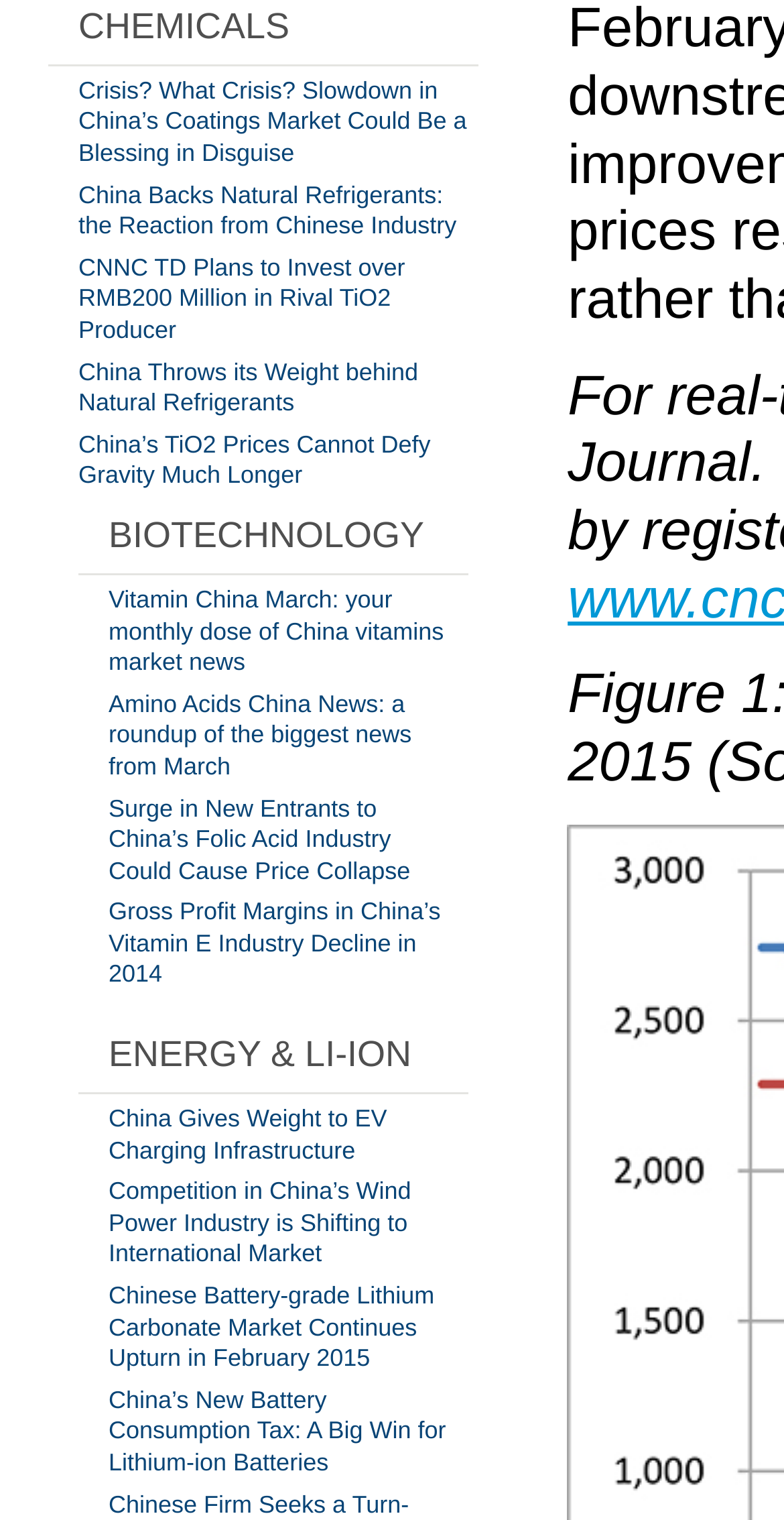How many categories are there on this webpage?
Using the information from the image, give a concise answer in one word or a short phrase.

3